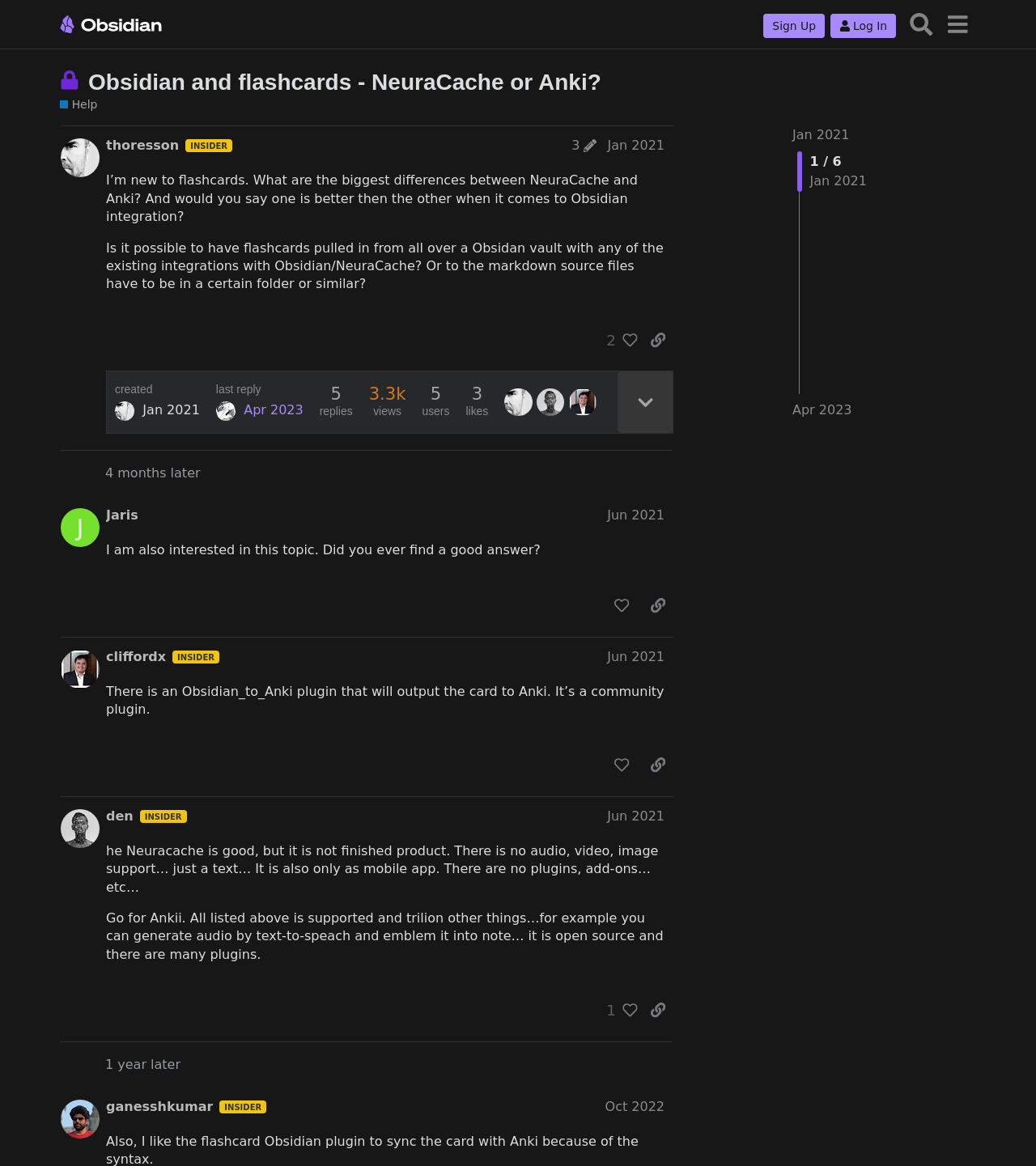Determine the bounding box for the HTML element described here: "last reply Apr 2023". The coordinates should be given as [left, top, right, bottom] with each number being a float between 0 and 1.

[0.208, 0.33, 0.293, 0.361]